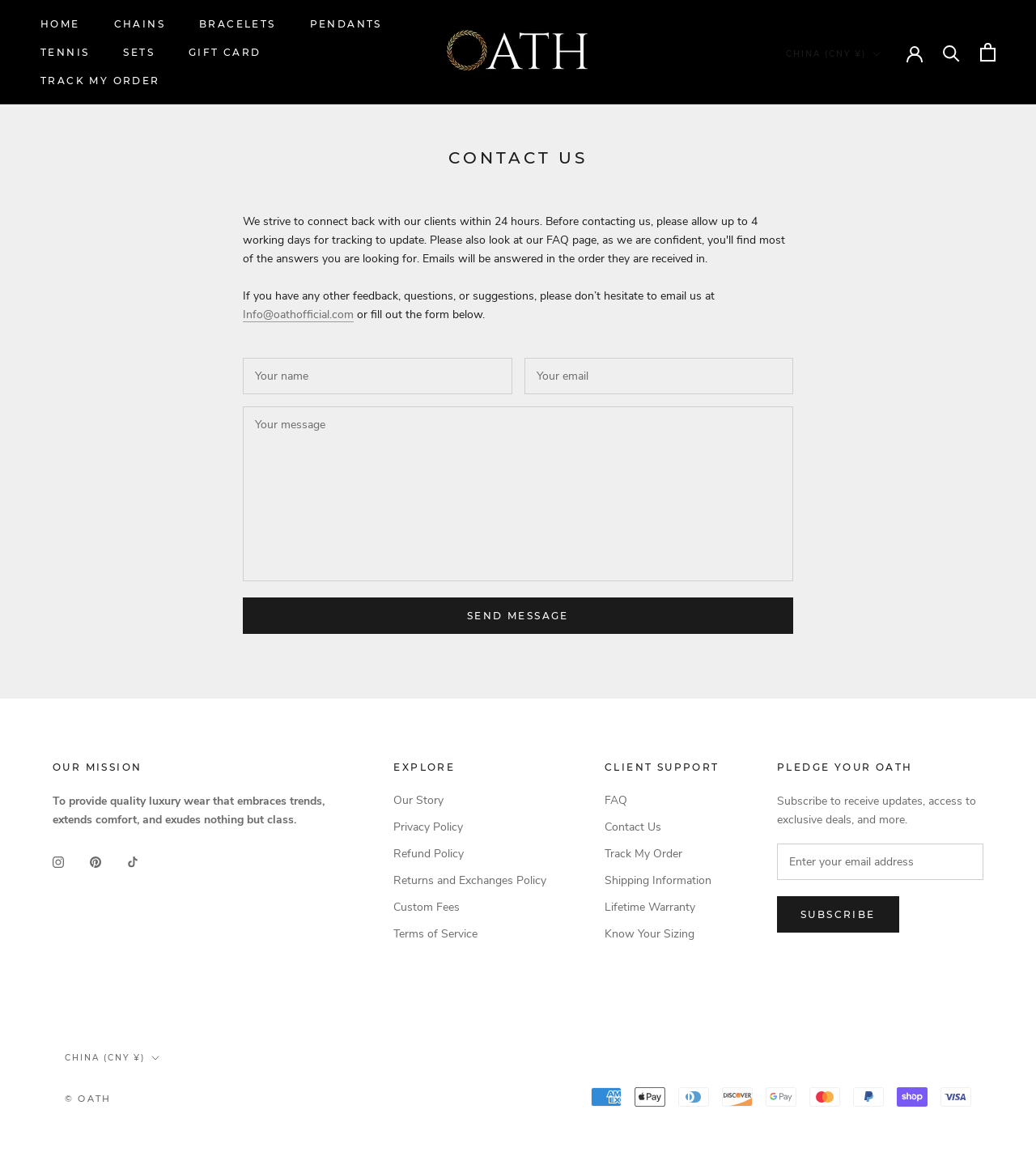Please provide the bounding box coordinates for the element that needs to be clicked to perform the following instruction: "Click on the 'HOME' link". The coordinates should be given as four float numbers between 0 and 1, i.e., [left, top, right, bottom].

[0.039, 0.015, 0.077, 0.026]